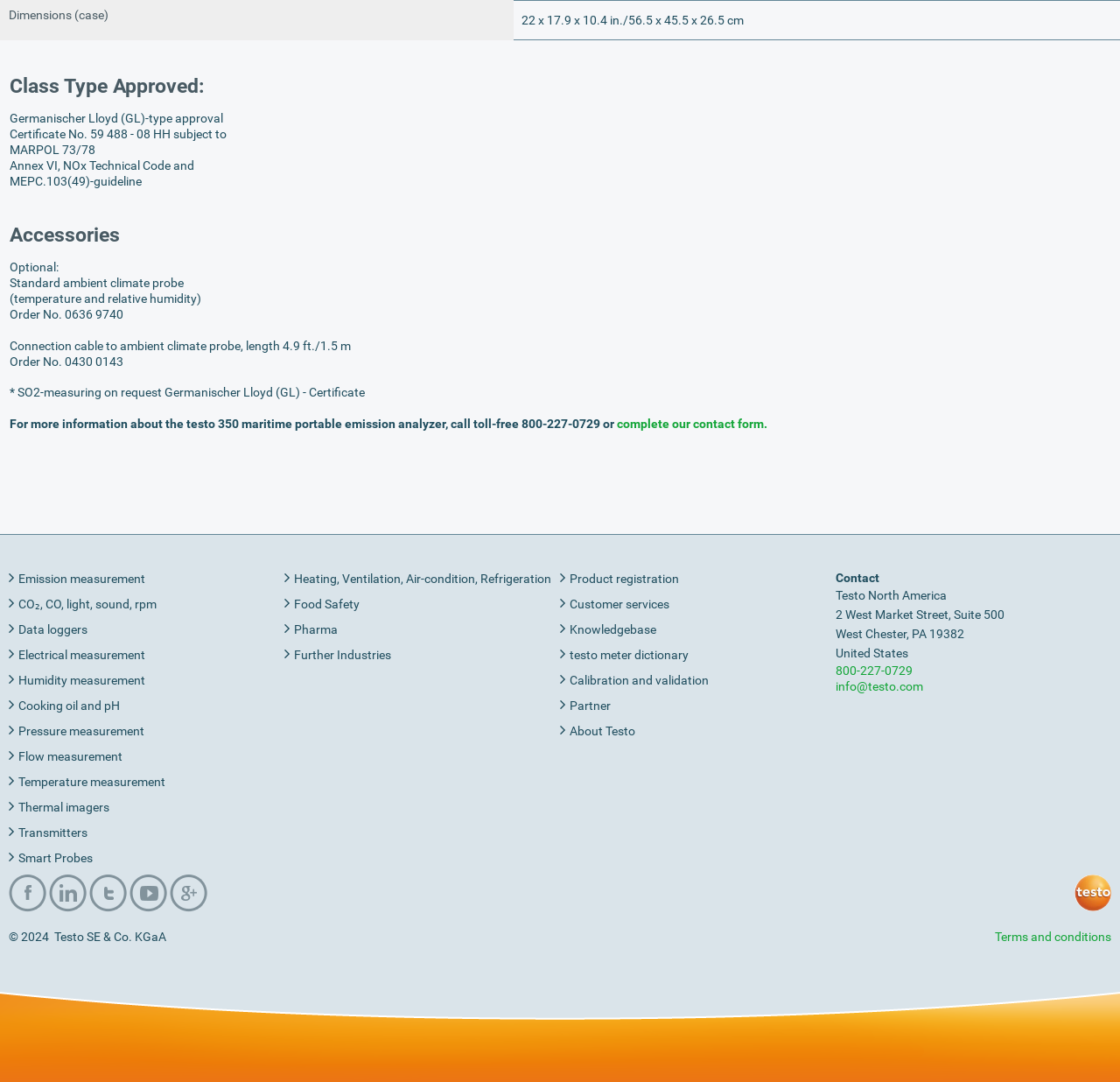Extract the bounding box coordinates for the UI element described by the text: "CO₂, CO, light, sound, rpm". The coordinates should be in the form of [left, top, right, bottom] with values between 0 and 1.

[0.008, 0.55, 0.254, 0.566]